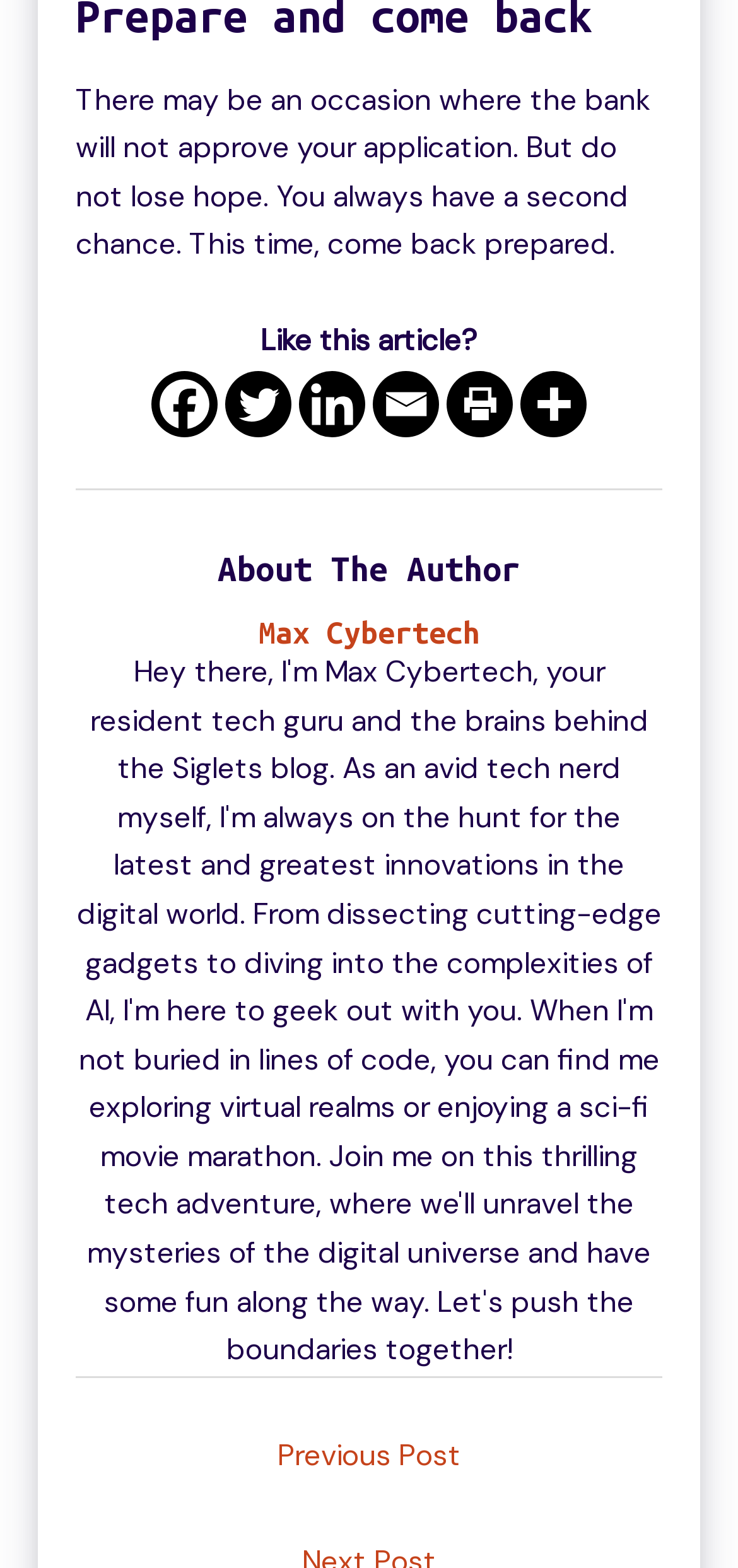What is the purpose of the 'More' link?
Look at the screenshot and respond with a single word or phrase.

To provide additional options